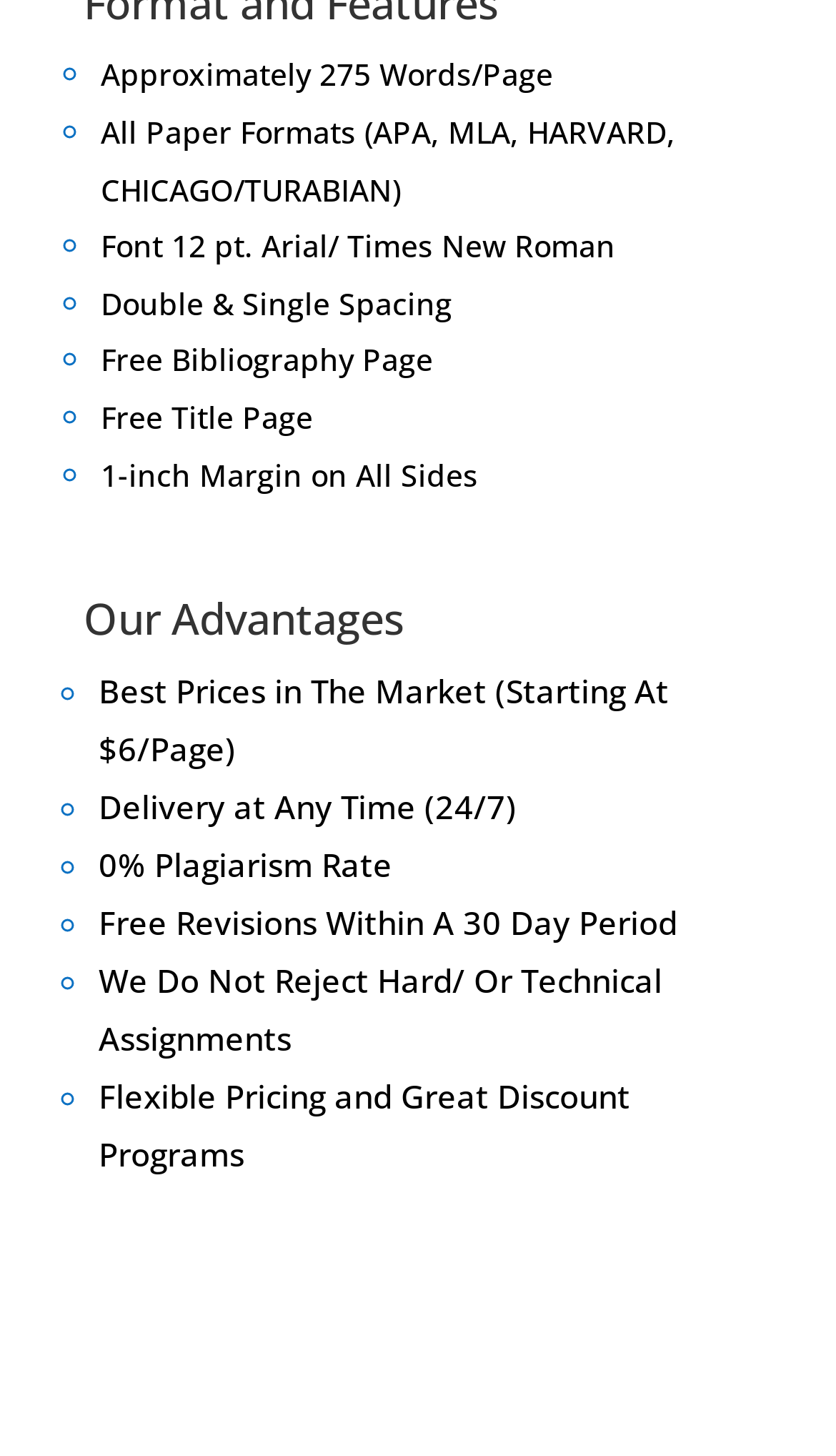Using the details from the image, please elaborate on the following question: What is the margin on all sides?

I found the answer by looking at the list of features, where it says '1-inch Margin on All Sides'. This indicates that the margin on all sides is 1 inch.